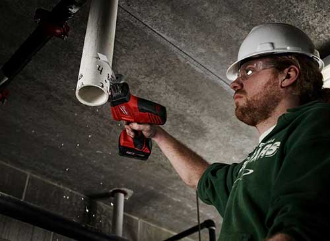Describe the important features and context of the image with as much detail as possible.

In this image, a worker is using a Milwaukee 2625-20 cordless reciprocating saw to cut through a white PVC pipe. Wearing safety glasses and a hard hat, he demonstrates the tool's one-handed design, which enhances handling and control in tight spaces. The saw's anti-vibration mechanism is evident as he effortlessly tackles the cutting task, showcasing its effectiveness in minimizing unwanted shaking. This setting appears to be a construction or renovation site, highlighting the tool's practical applications for both soft and hard materials, including various types of pipes and other construction elements.